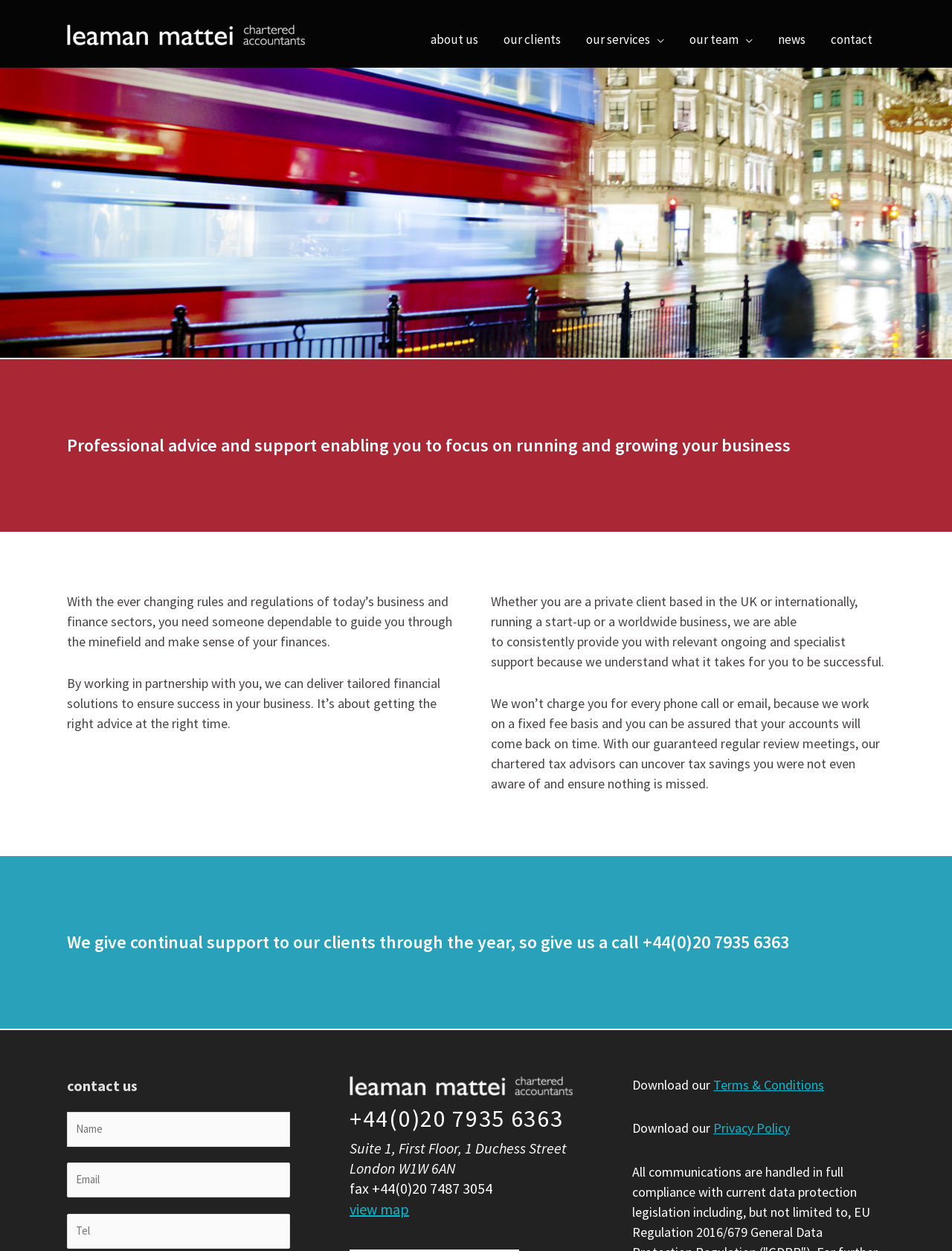Summarize the contents and layout of the webpage in detail.

The webpage is about Leaman Mattei Chartered Accountants, a professional accounting firm based in Marylebone, London. At the top left corner, there is a logo and a link to the firm's name. Below it, there is a navigation menu with links to various sections of the website, including "about us", "our clients", "our services", "our team", "news", and "contact".

The main content of the webpage is divided into several sections. The first section has a heading that summarizes the firm's mission, which is to provide professional advice and support to enable clients to focus on running and growing their business. Below the heading, there are three paragraphs of text that describe the firm's services and approach.

The next section has a heading that encourages clients to contact the firm for continual support throughout the year. Below the heading, there is a link to the firm's phone number and a call to action to give them a call.

On the right side of the page, there is a contact form with three text boxes for clients to enter their name, email, and phone number. Below the form, there is a section with the firm's contact information, including their address, phone number, and fax number. There is also a link to view a map of their location.

At the bottom of the page, there are links to the firm's terms and conditions and privacy policy, as well as a link to download these documents.